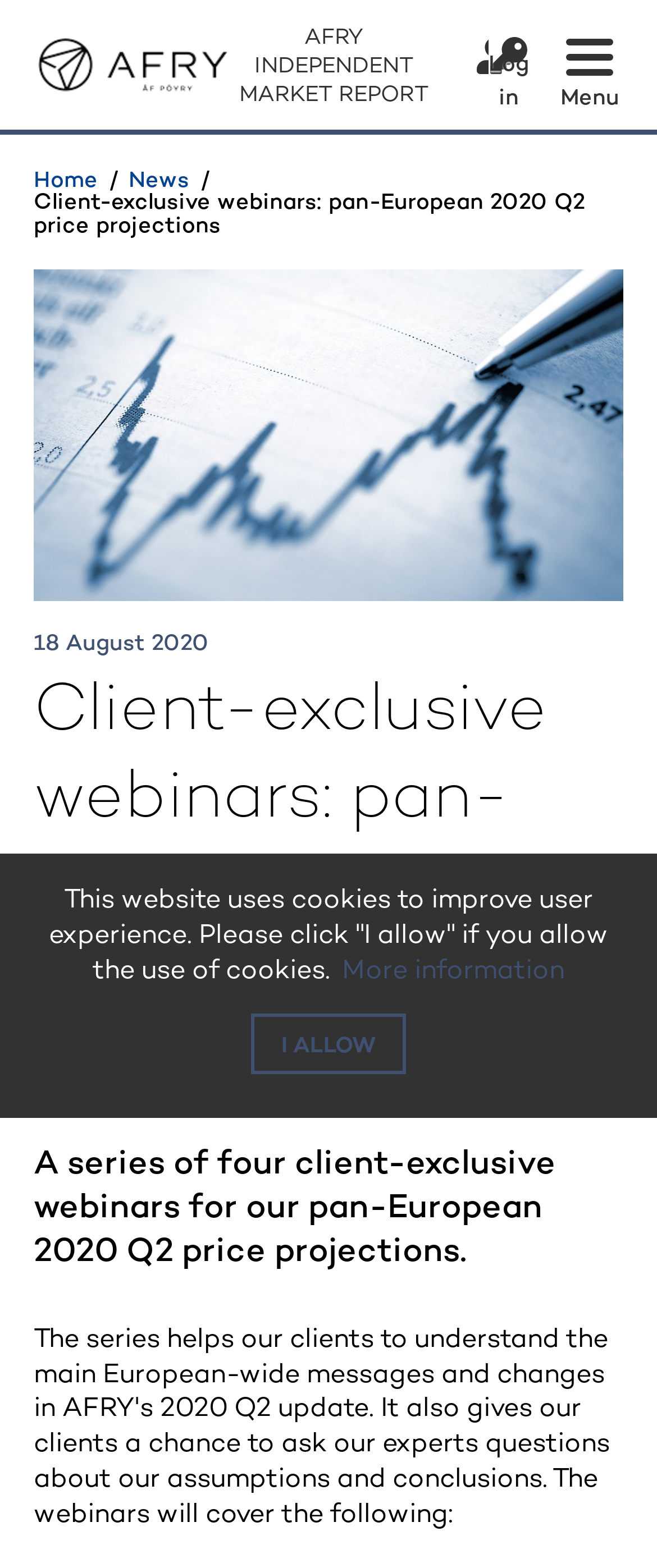Please find the bounding box for the UI element described by: "Jan 4, 2024, 6:02 AM".

None